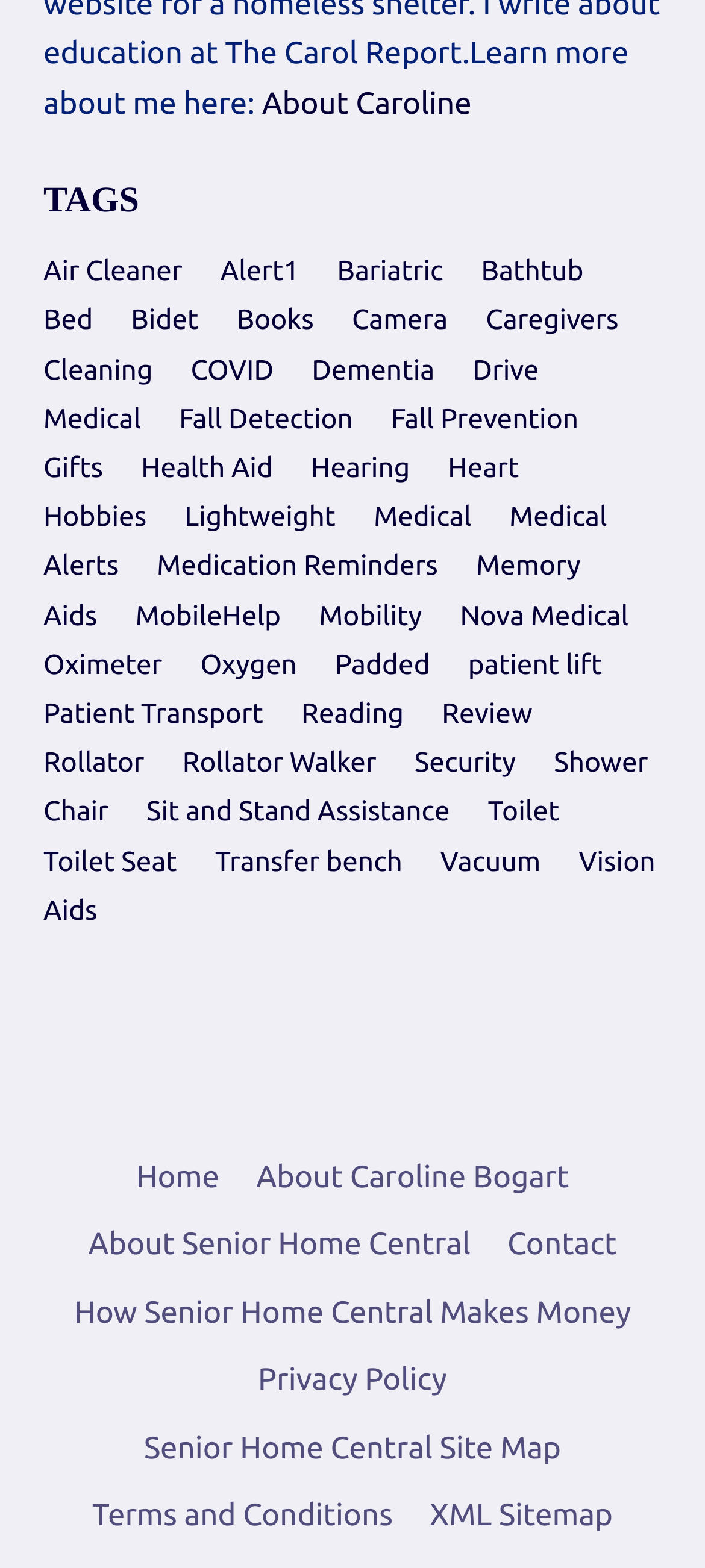Specify the bounding box coordinates of the area that needs to be clicked to achieve the following instruction: "Click on 'About Caroline'".

[0.372, 0.055, 0.669, 0.077]